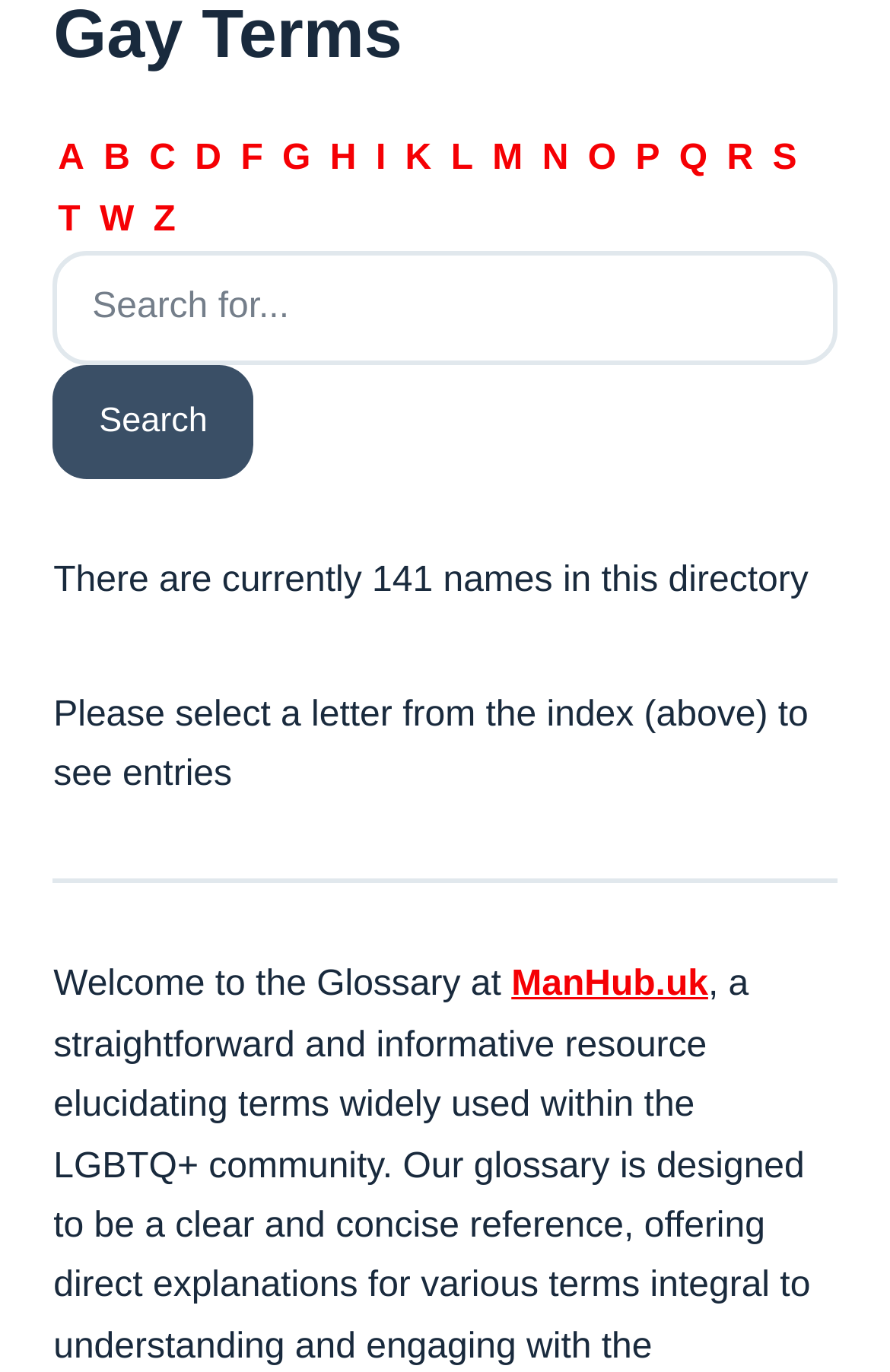Please locate the bounding box coordinates of the element that needs to be clicked to achieve the following instruction: "Select letter Z". The coordinates should be four float numbers between 0 and 1, i.e., [left, top, right, bottom].

[0.167, 0.146, 0.203, 0.174]